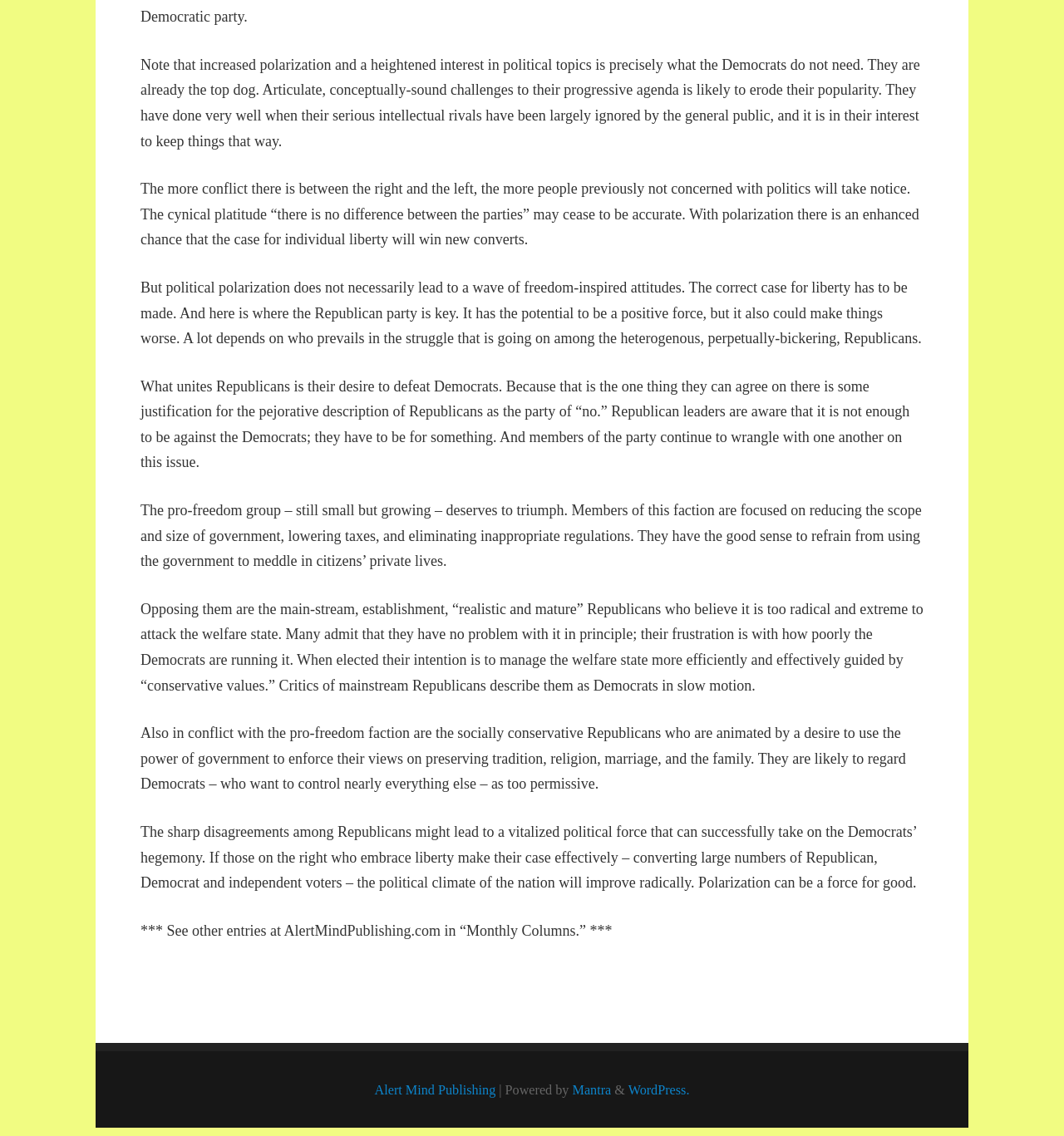What is the main topic of the article?
Offer a detailed and full explanation in response to the question.

The main topic of the article is political polarization, which is evident from the text discussing the effects of polarization on the Democratic and Republican parties, and the potential for the Republican party to be a positive force for individual liberty.